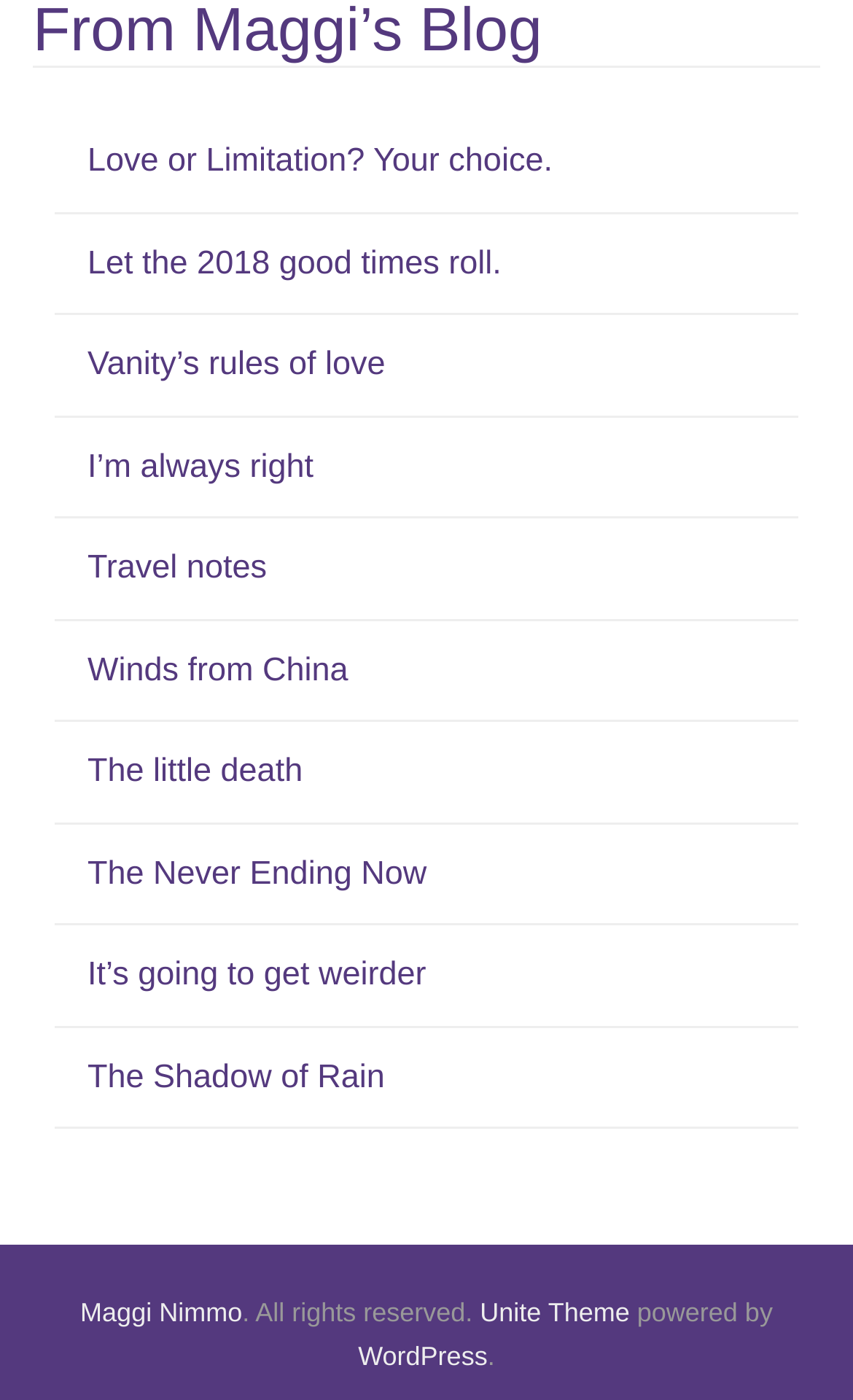How many static text elements are on the webpage?
Answer the question based on the image using a single word or a brief phrase.

3